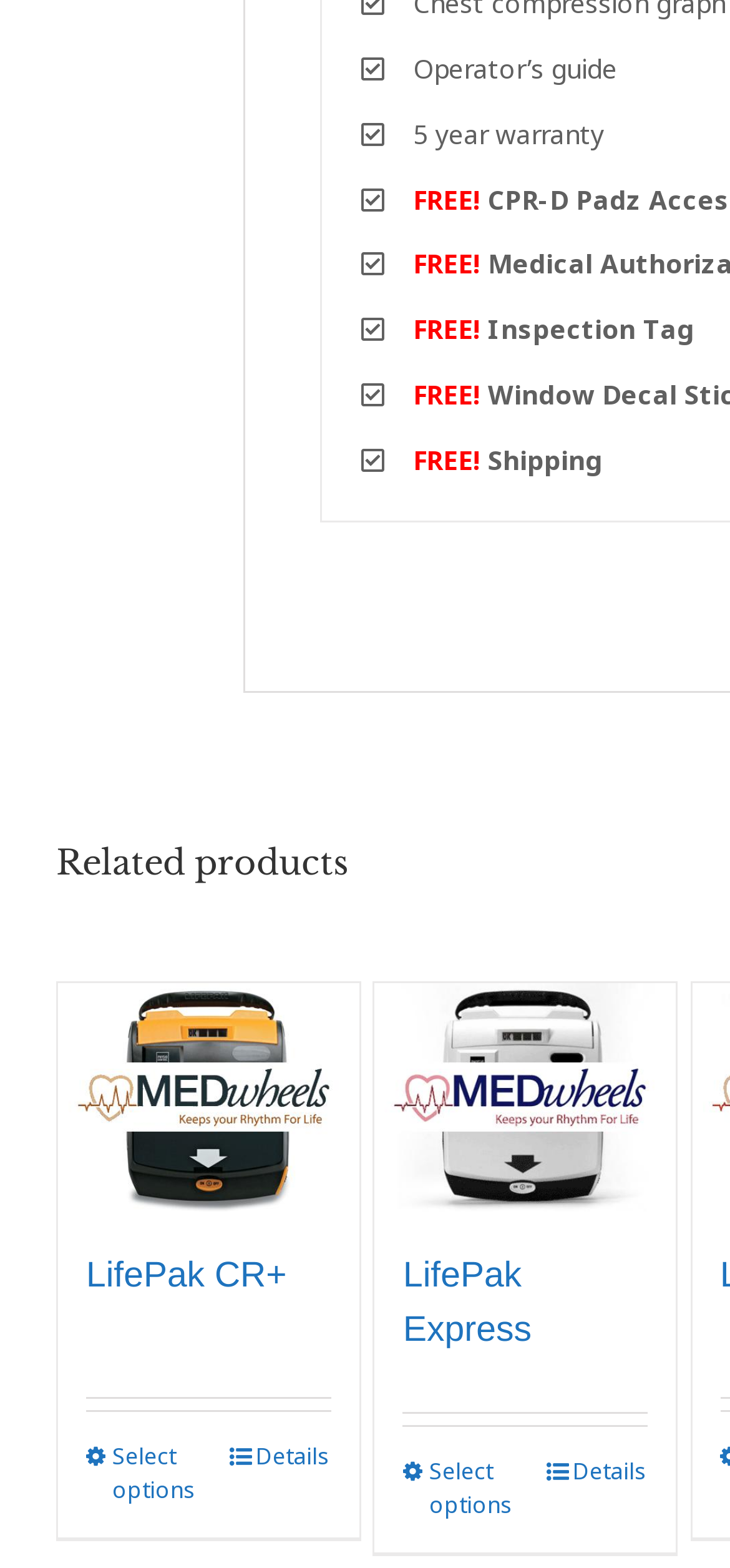What is the name of the product that has an 'Inspection Tag'?
Kindly give a detailed and elaborate answer to the question.

I found the text 'Inspection Tag' next to the product name 'LifePak CR+', which indicates that this product has an inspection tag.